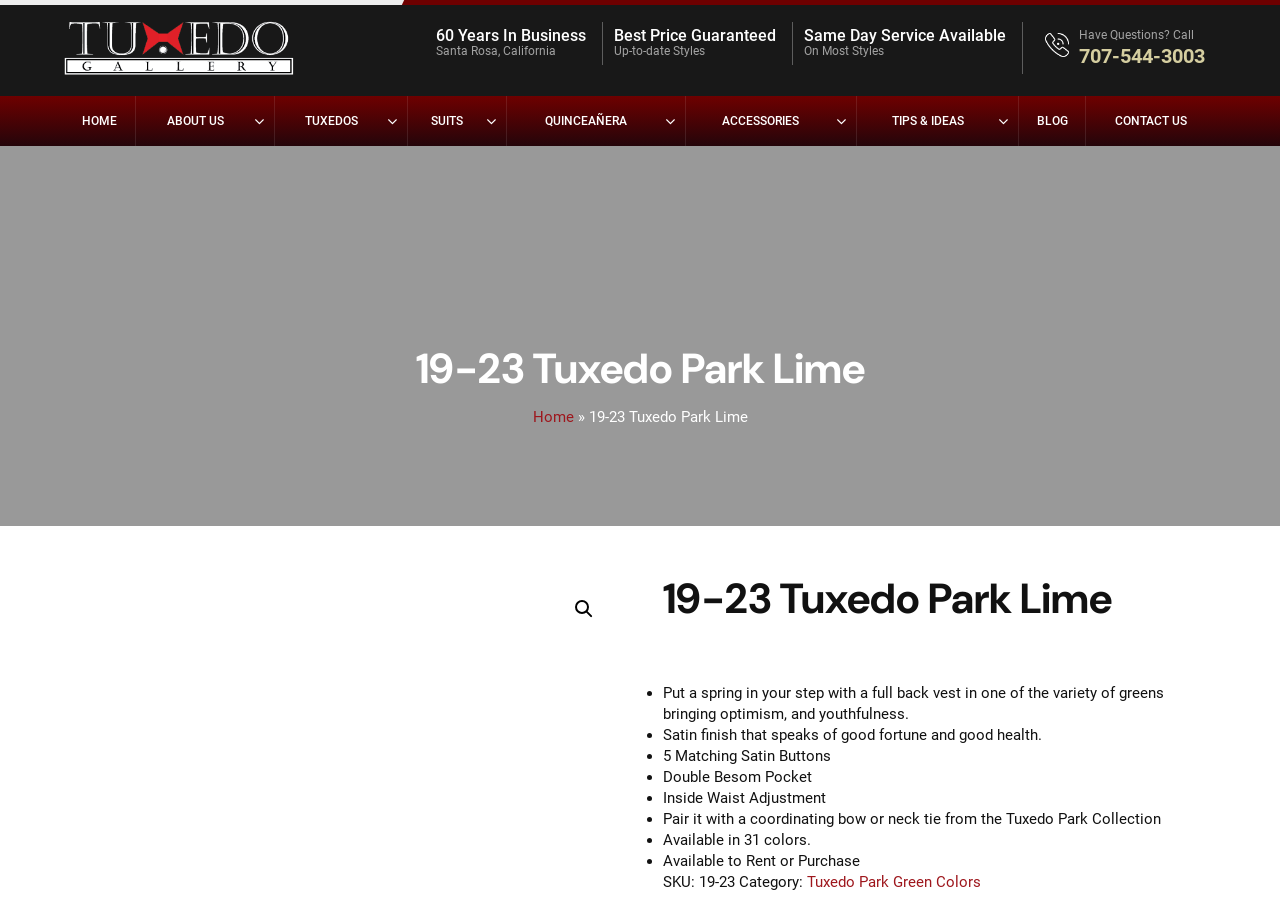Please find the bounding box coordinates of the element's region to be clicked to carry out this instruction: "View the 'Tuxedo Park Green Colors' category".

[0.631, 0.955, 0.766, 0.974]